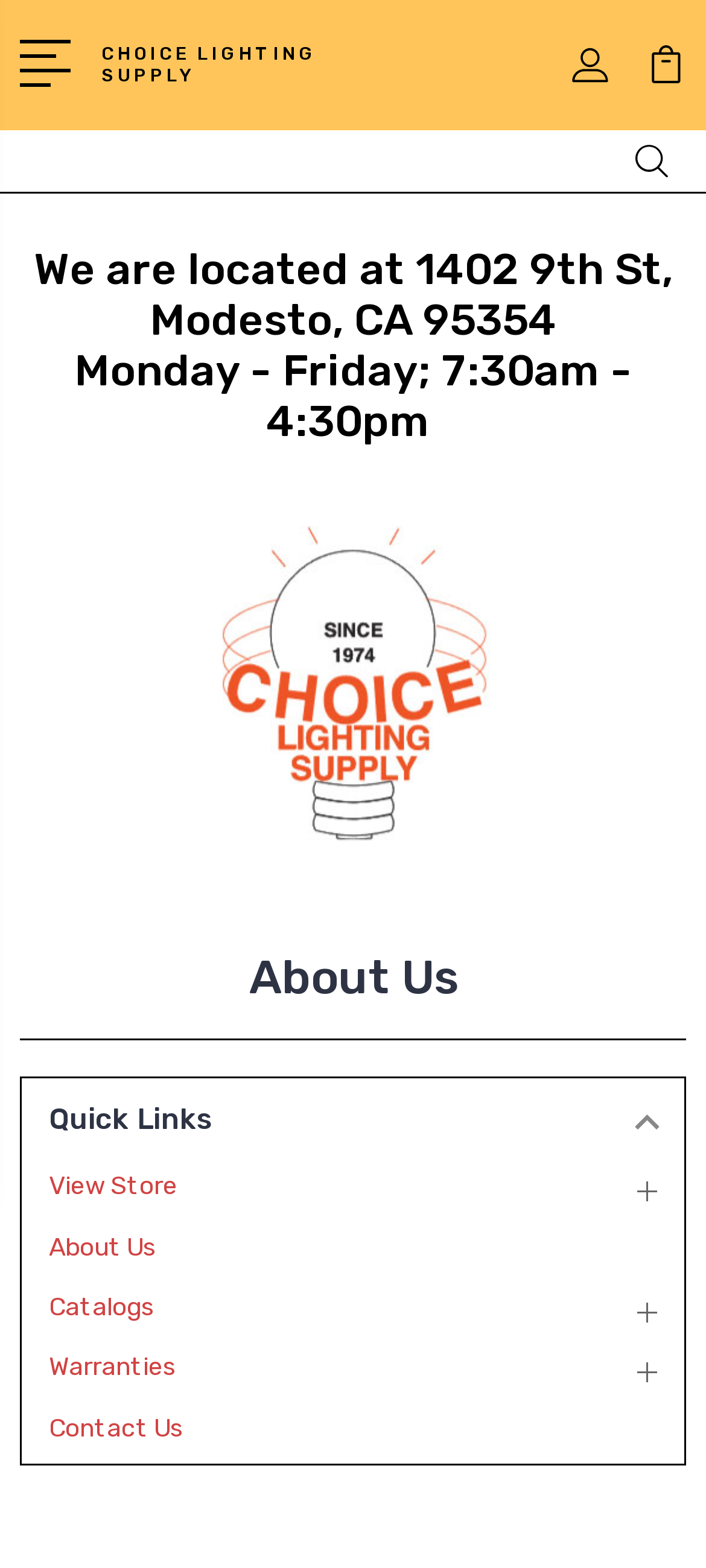Please identify the coordinates of the bounding box for the clickable region that will accomplish this instruction: "View store location".

[0.047, 0.156, 0.953, 0.22]